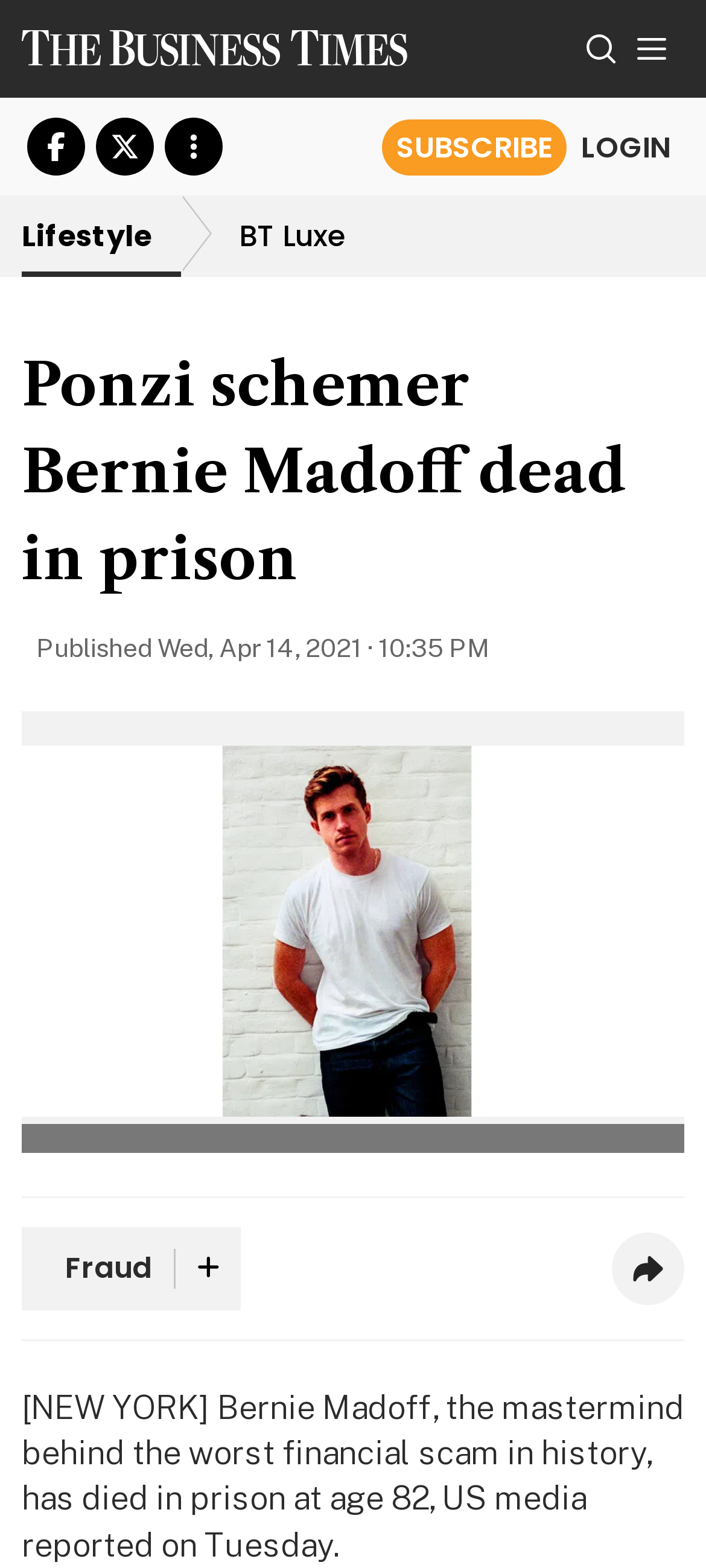Find the bounding box coordinates for the area you need to click to carry out the instruction: "Share on Facebook". The coordinates should be four float numbers between 0 and 1, indicated as [left, top, right, bottom].

[0.038, 0.075, 0.121, 0.112]